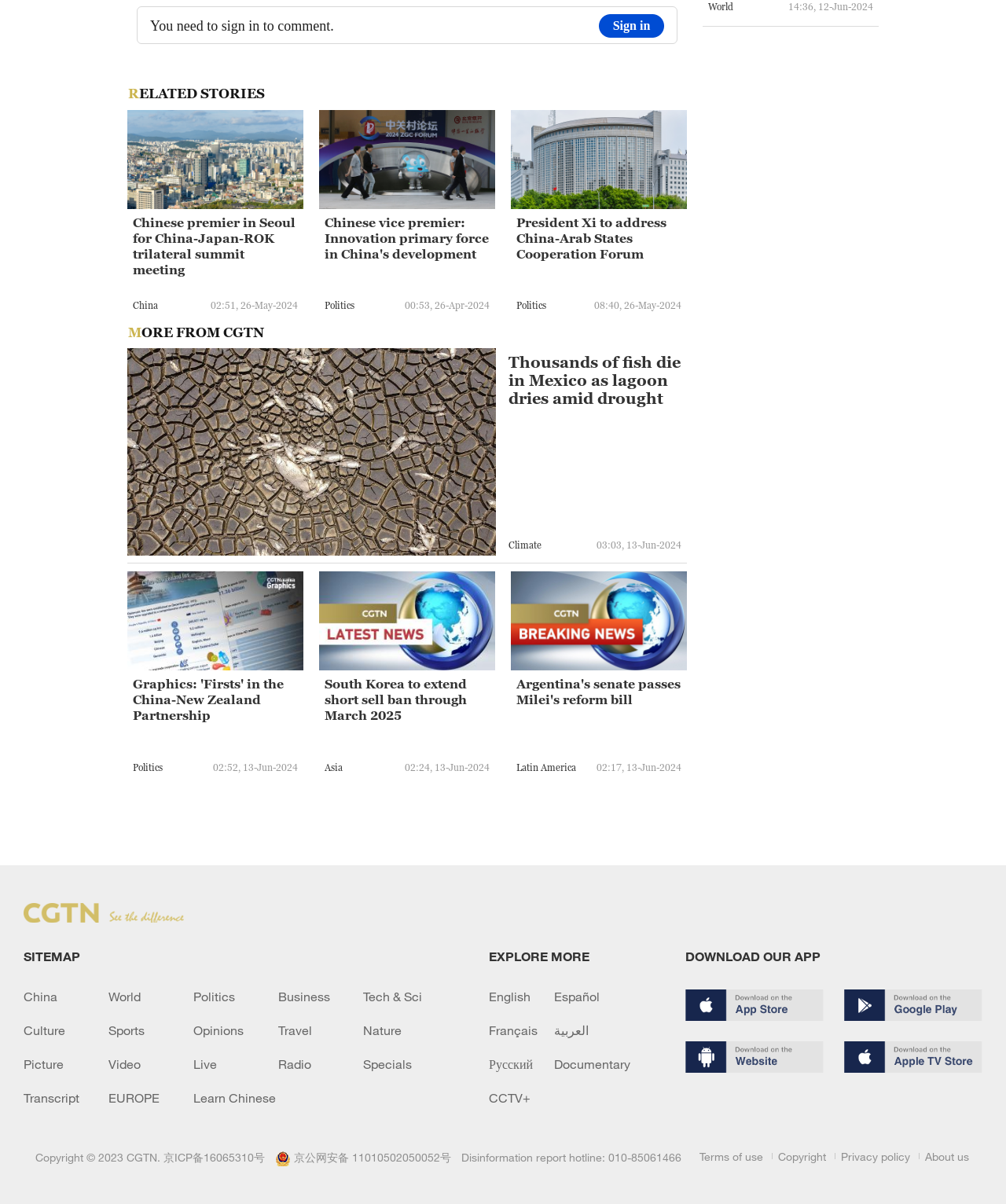Bounding box coordinates should be provided in the format (top-left x, top-left y, bottom-right x, bottom-right y) with all values between 0 and 1. Identify the bounding box for this UI element: 京公网安备 11010502050052号

[0.273, 0.956, 0.448, 0.967]